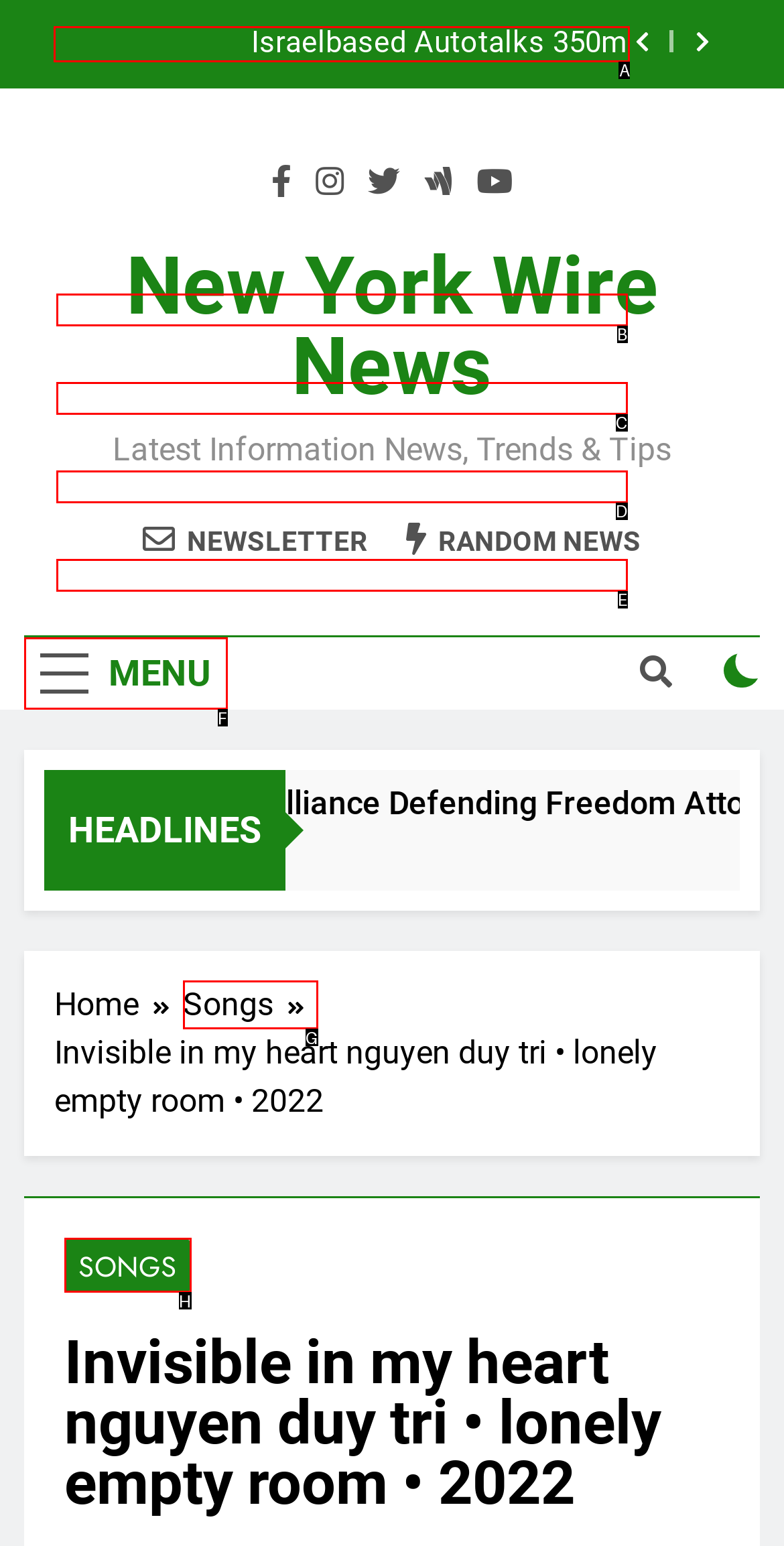What option should you select to complete this task: Read the article about Erin Hawley? Indicate your answer by providing the letter only.

A